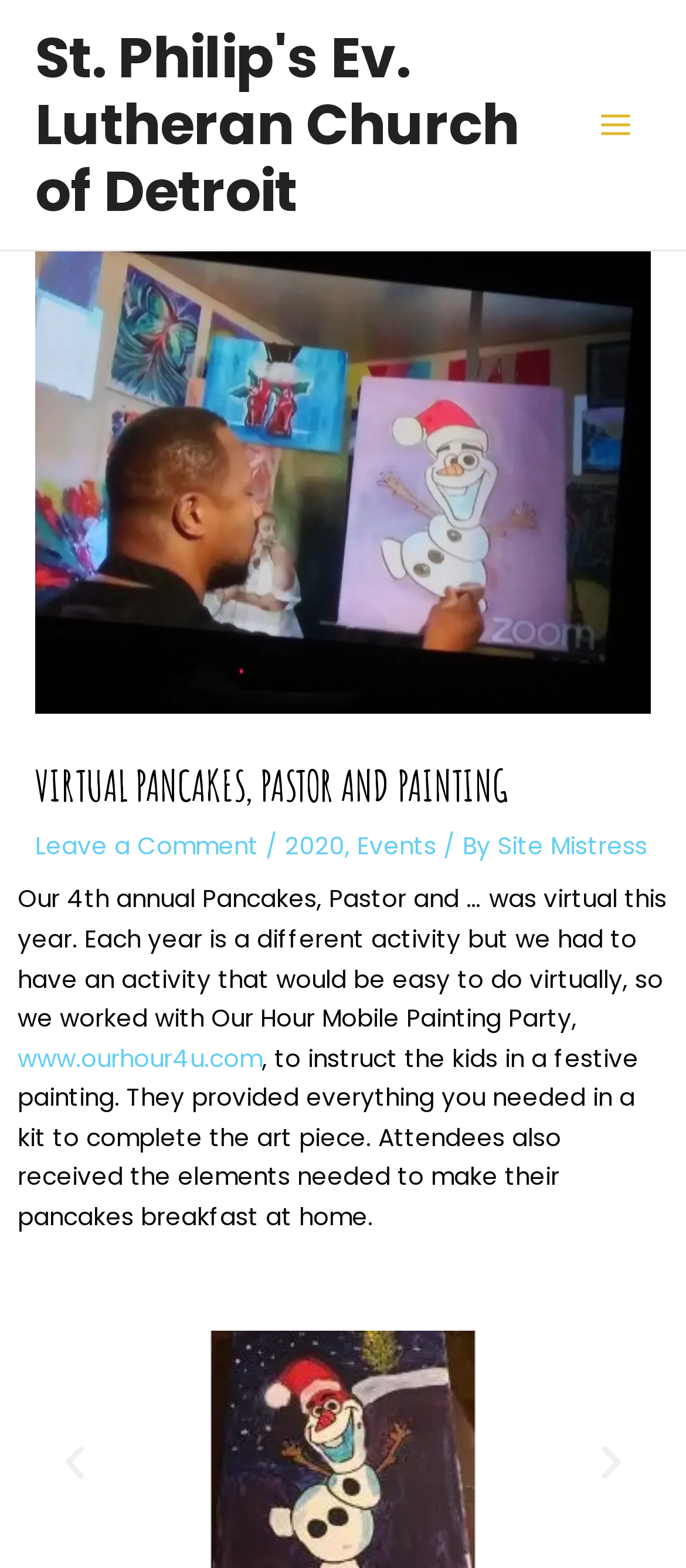Please provide a one-word or phrase answer to the question: 
How many navigation buttons are there?

2